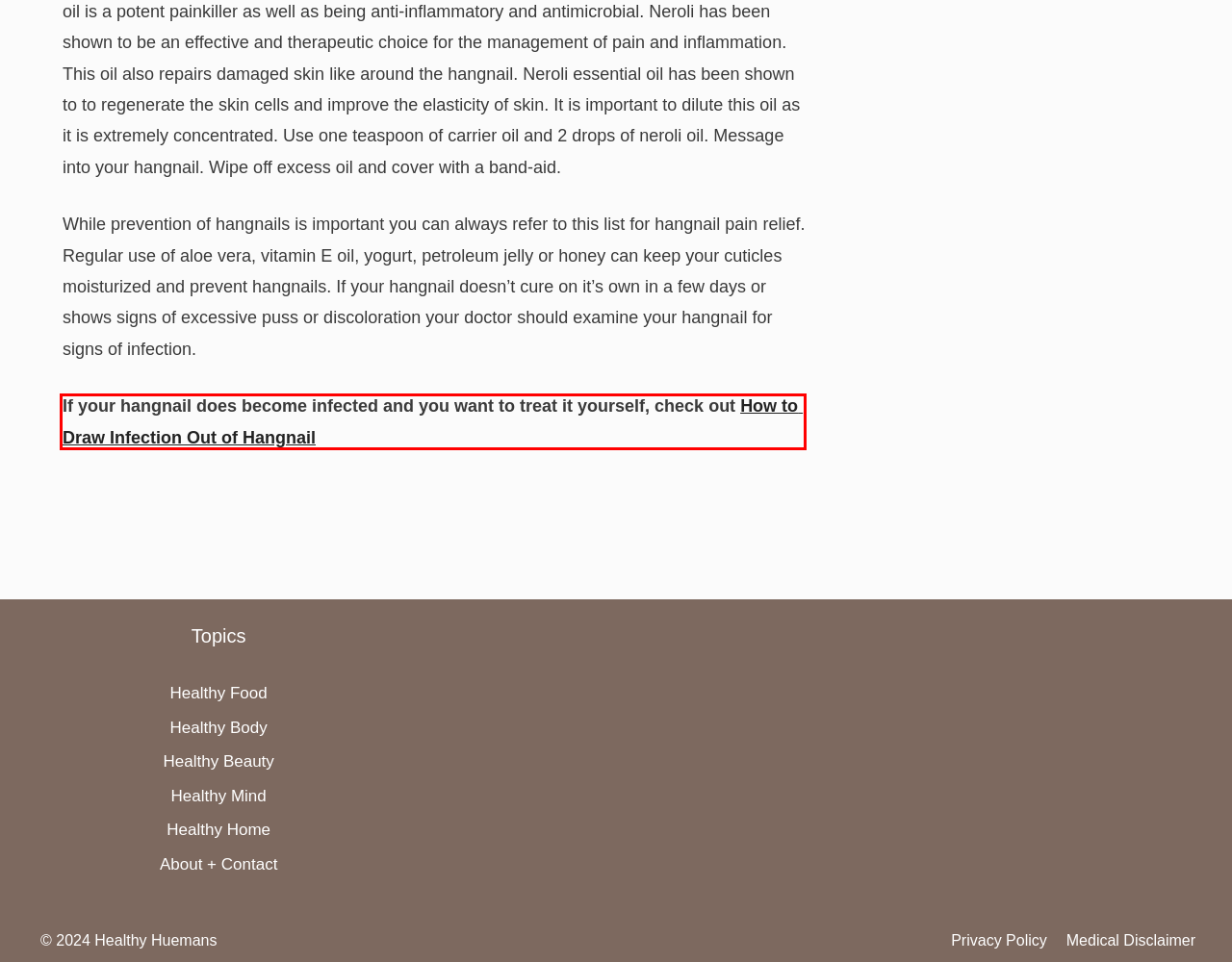A screenshot of a webpage is given, featuring a red bounding box around a UI element. Please choose the webpage description that best aligns with the new webpage after clicking the element in the bounding box. These are the descriptions:
A. Medical Disclaimer - Healthy Huemans
B. Healthy Food Archives - Healthy Huemans
C. Healthy Beauty Archives - Healthy Huemans
D. 13 Cooling Calamine Clay Benefits For Skin - Healthy Huemans
E. 17 Luminous Criste Marine Skin Benefits - Healthy Huemans
F. Privacy Policy - Healthy Huemans
G. How to Draw Infection Out of Hangnail - Healthy Huemans
H. 10 Soothing Viola Tricolor Extract Skin Benefits - Healthy Huemans

G